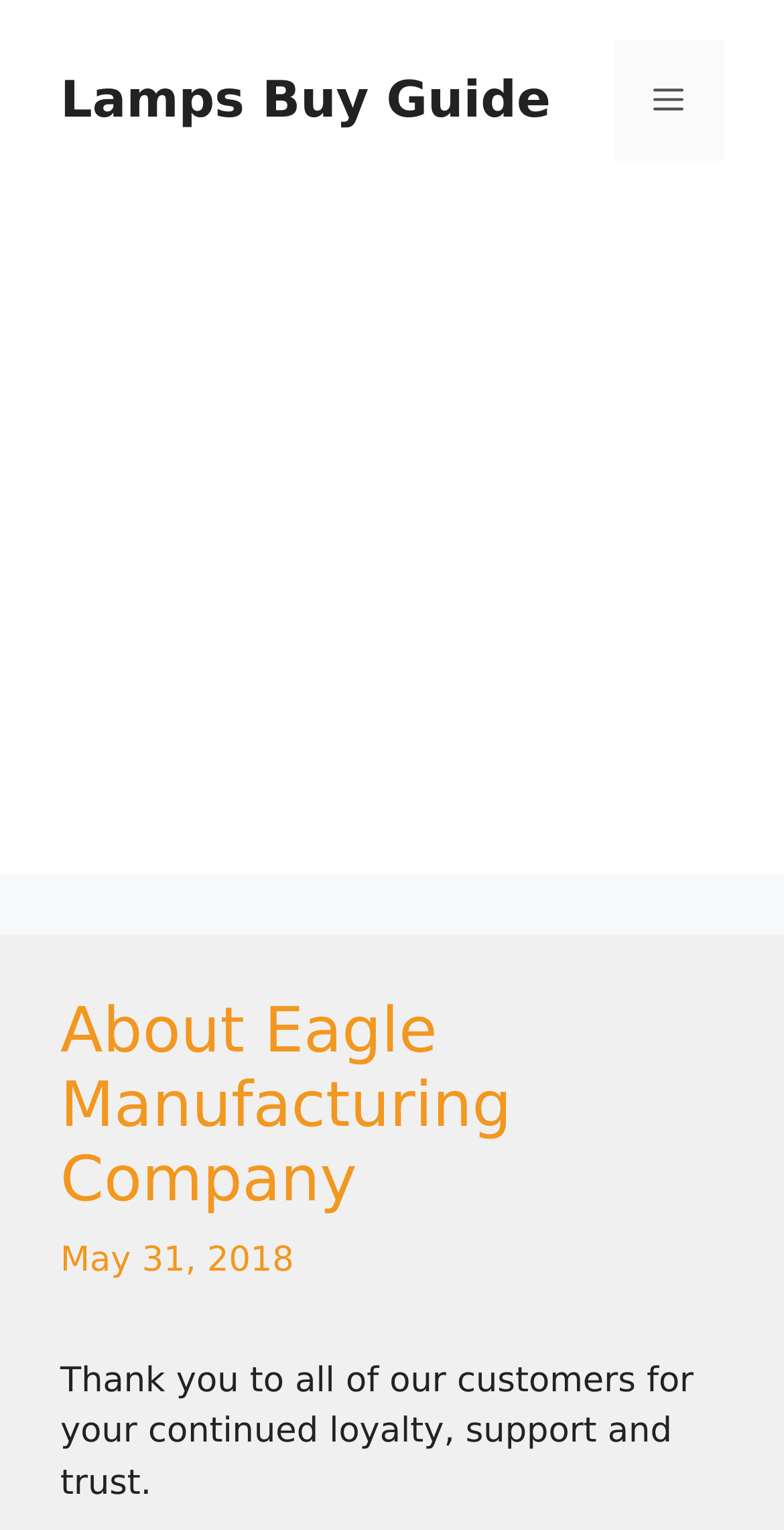Explain in detail what is displayed on the webpage.

The webpage is about Eagle Manufacturing Company, with a focus on a "Lamps Buy Guide". At the top of the page, there is a banner that spans the entire width, containing a link to the "Lamps Buy Guide" on the left and a navigation menu toggle button on the right. Below the banner, there is an advertisement iframe that takes up the full width of the page.

Further down, there is a header section that contains a heading with the title "About Eagle Manufacturing Company" on the left, and a timestamp "May 31, 2018" on the right. Below the header, there is a paragraph of text that expresses gratitude to customers for their loyalty, support, and trust. This text is positioned near the bottom of the page, taking up about half of the page's width.